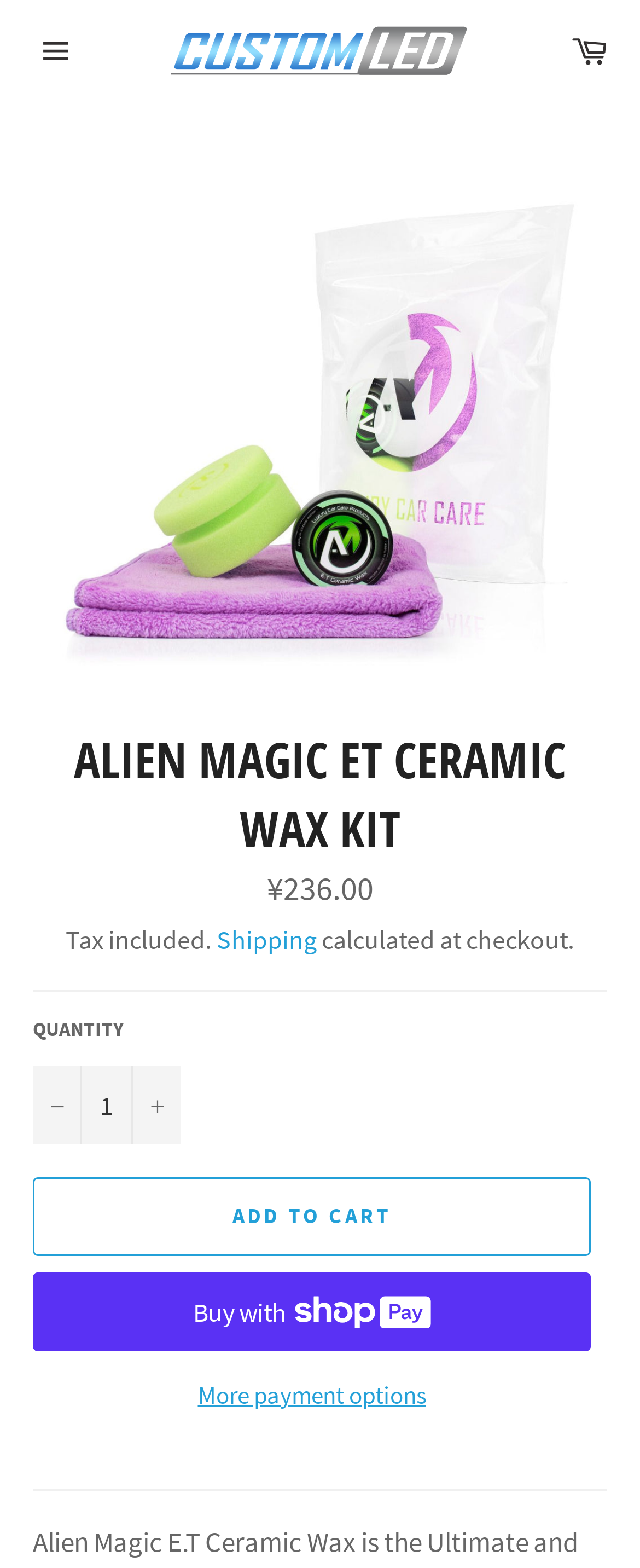Locate the bounding box of the user interface element based on this description: "Site navigation".

[0.026, 0.01, 0.141, 0.054]